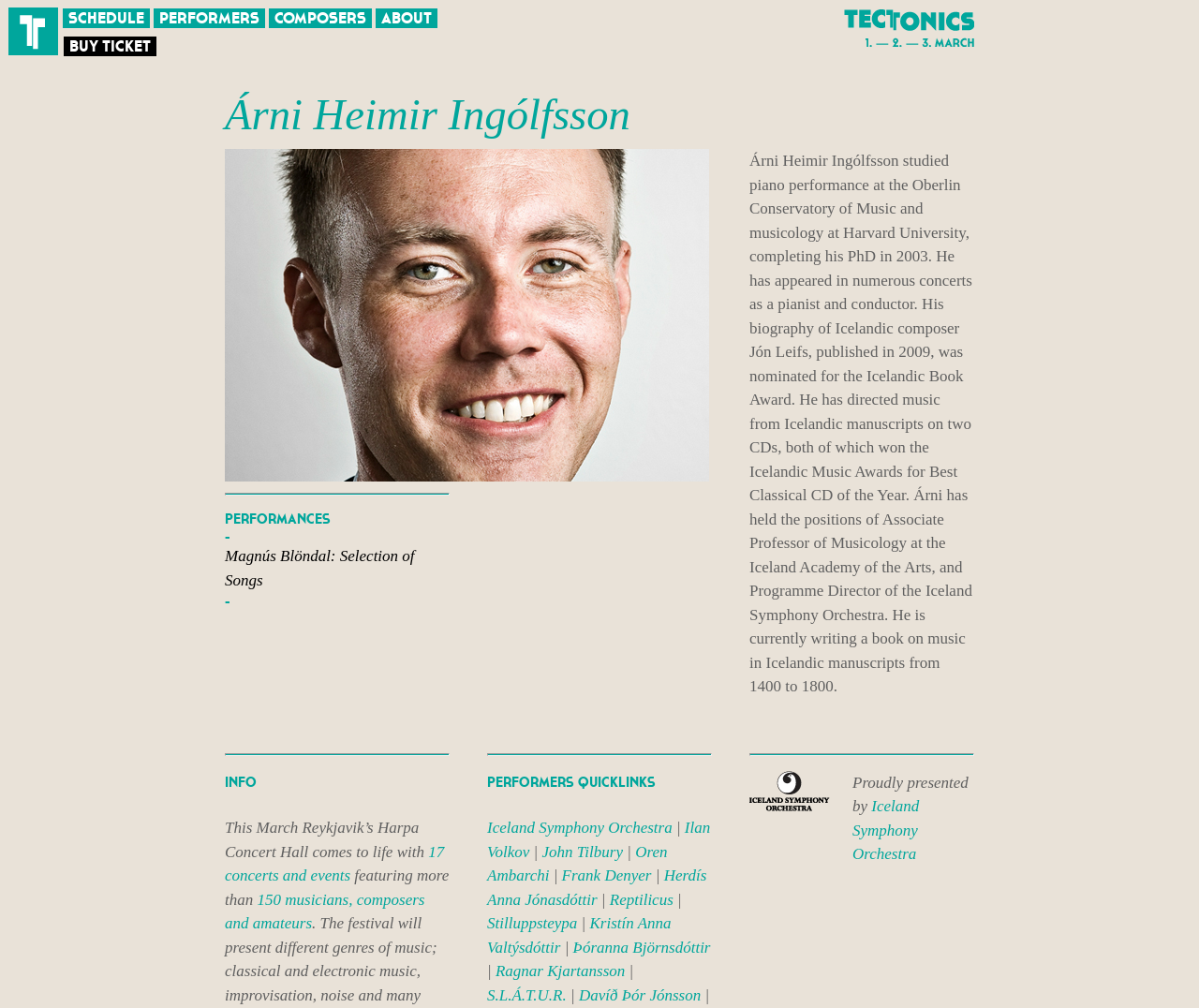Please answer the following question using a single word or phrase: Where is the Harpa Concert Hall located?

Reykjavík